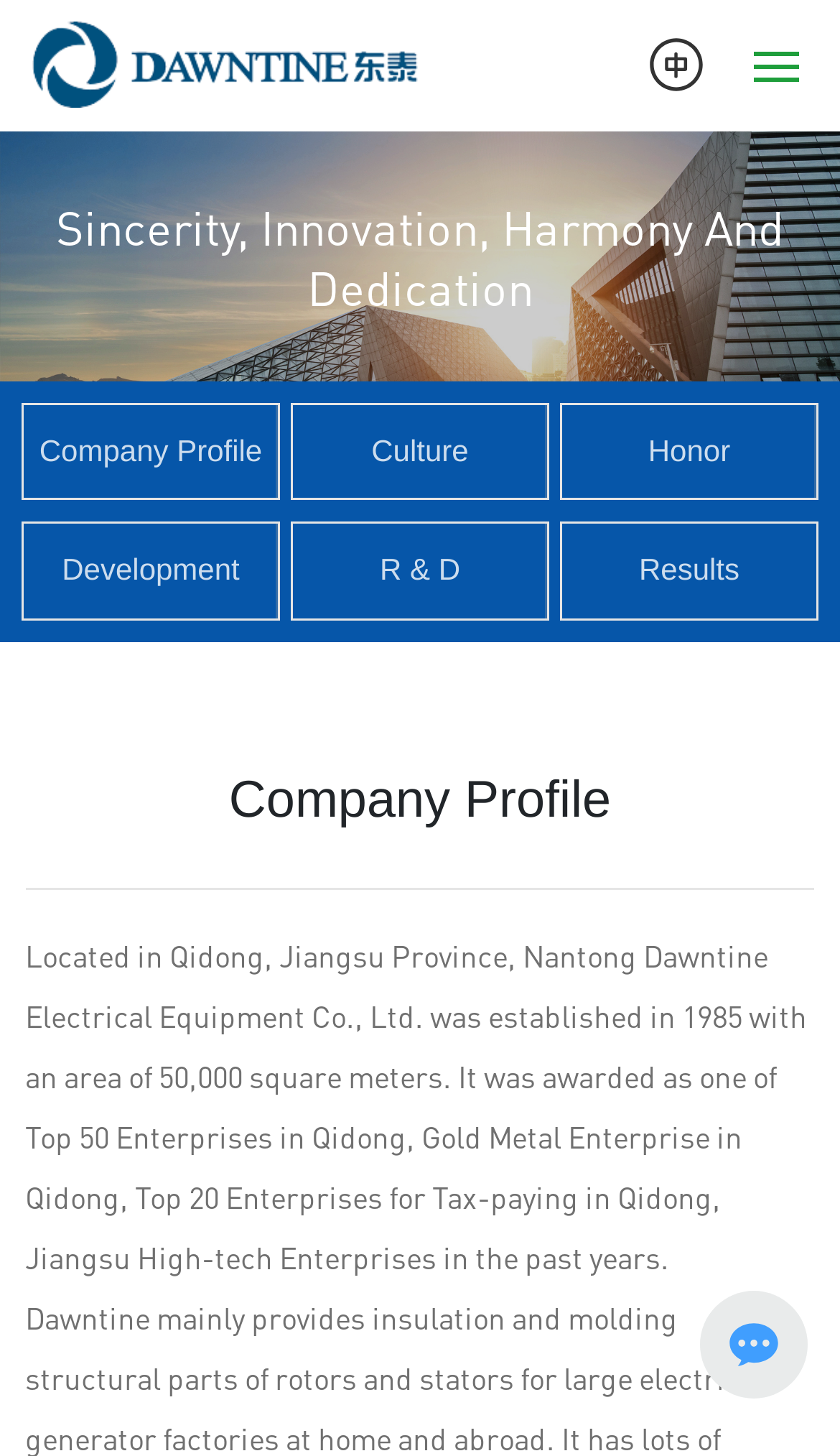Please provide the bounding box coordinates for the element that needs to be clicked to perform the following instruction: "view Company Profile". The coordinates should be given as four float numbers between 0 and 1, i.e., [left, top, right, bottom].

[0.047, 0.297, 0.312, 0.321]